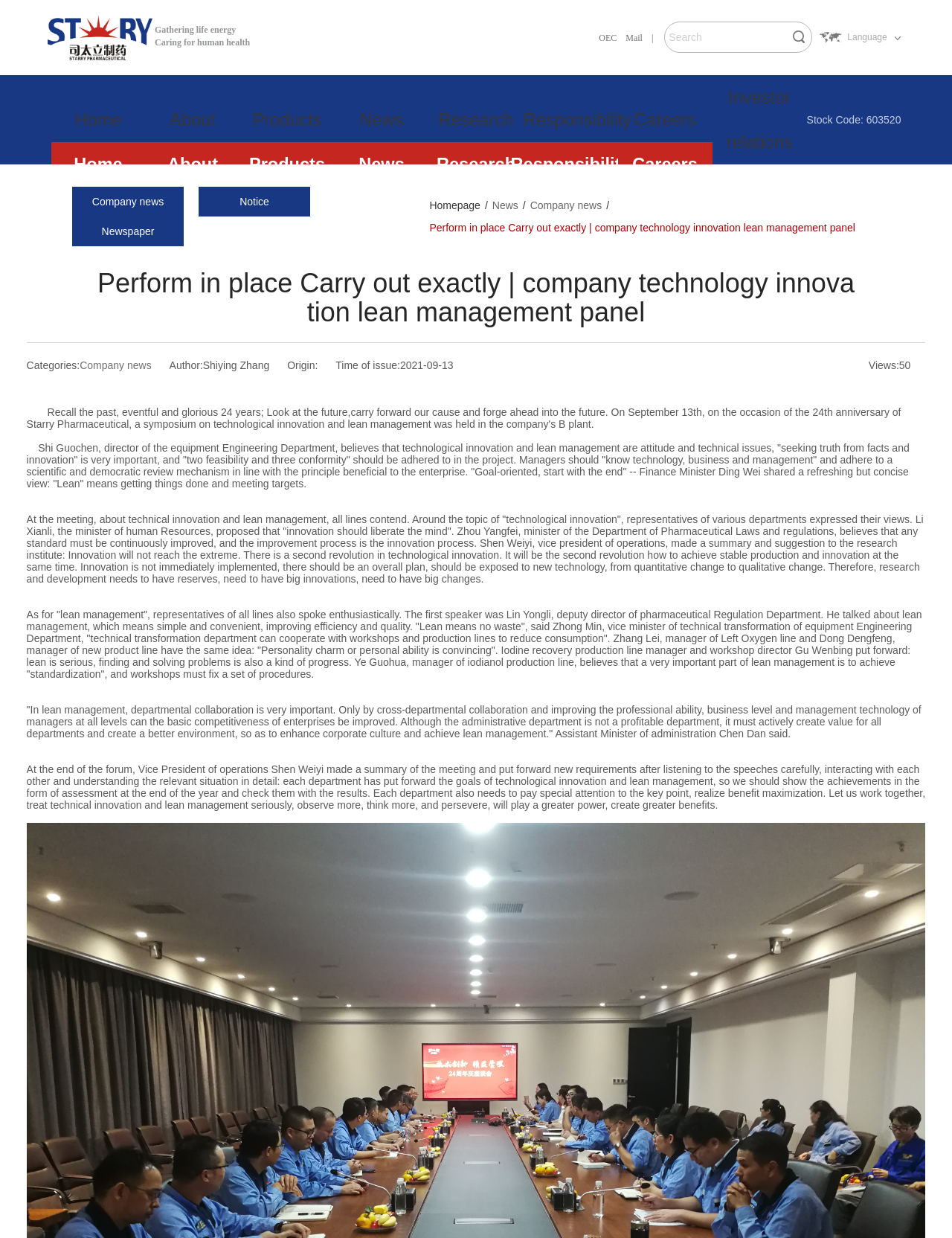Locate the bounding box coordinates of the element you need to click to accomplish the task described by this instruction: "Switch language".

[0.858, 0.018, 0.95, 0.042]